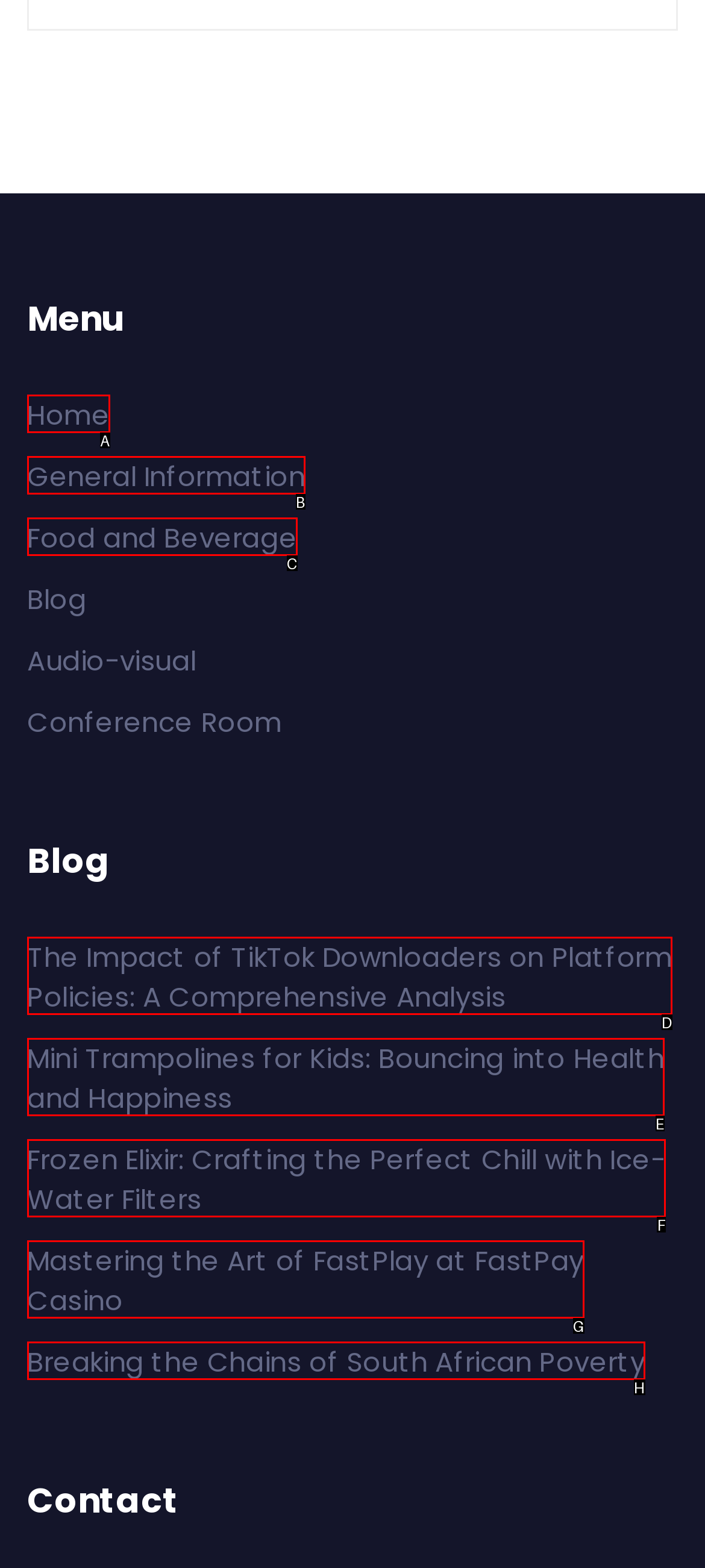Which option corresponds to the following element description: Food and Beverage?
Please provide the letter of the correct choice.

C